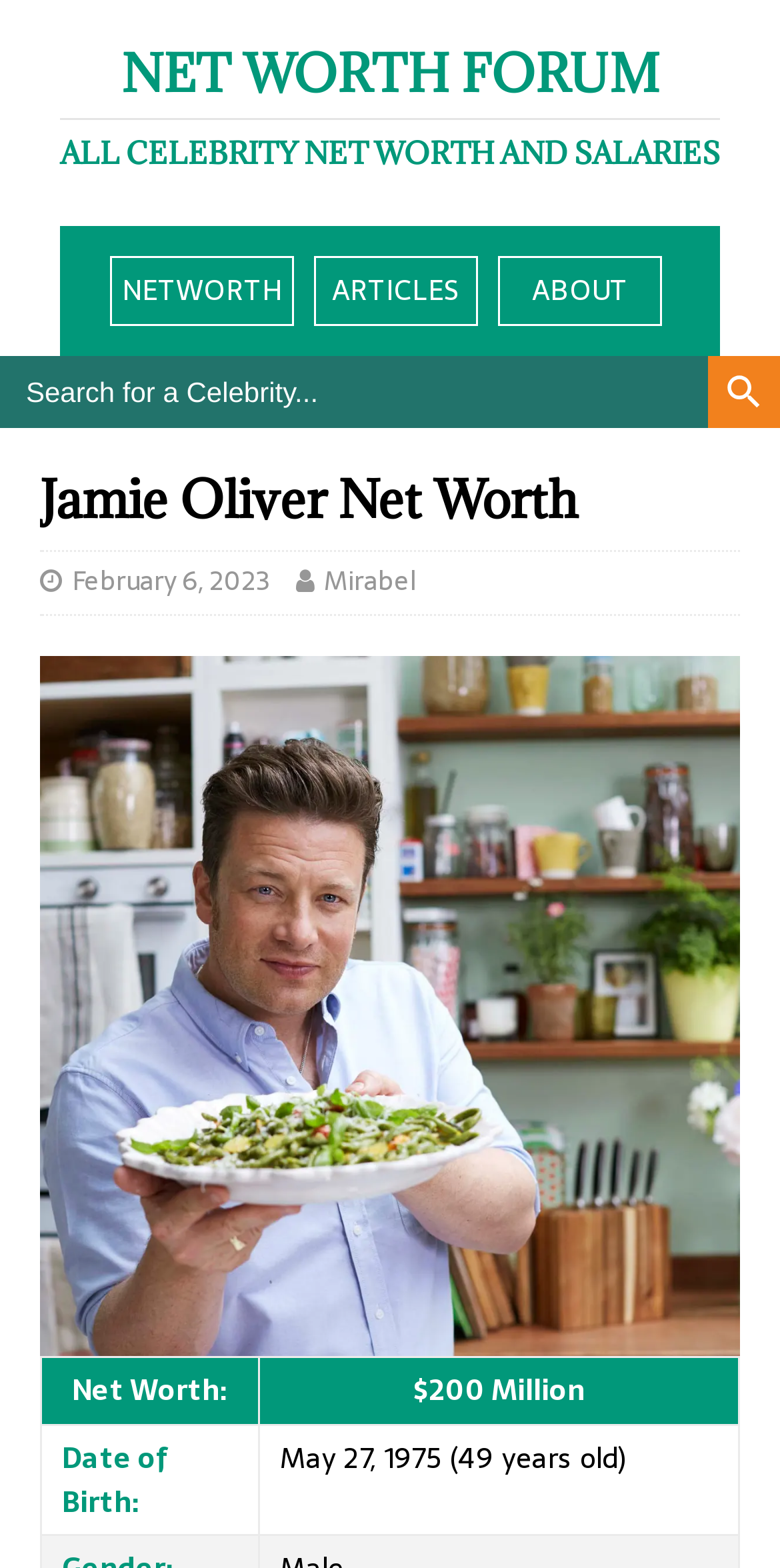Identify the bounding box coordinates of the region I need to click to complete this instruction: "Learn about the website".

[0.682, 0.171, 0.805, 0.199]